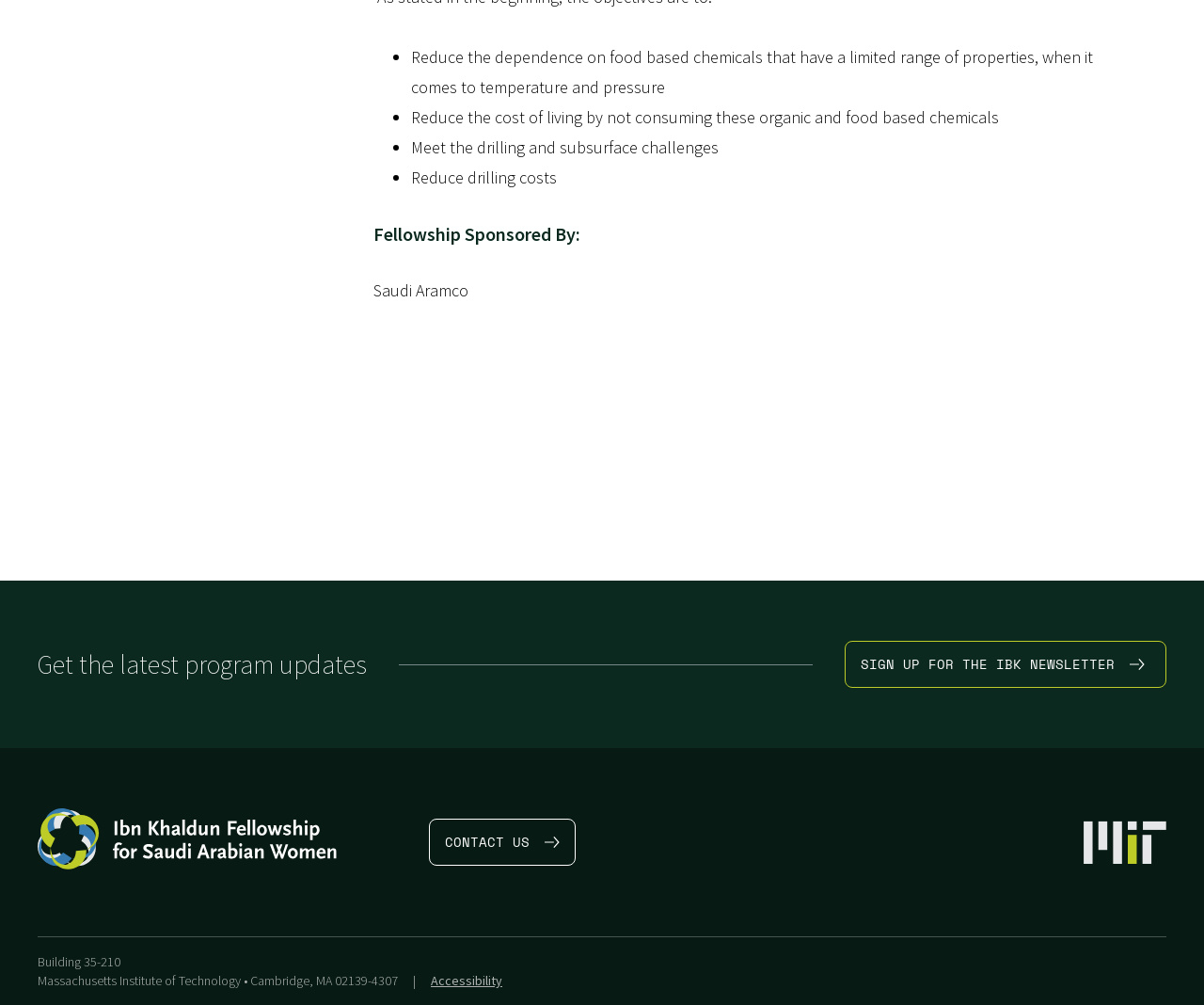Use a single word or phrase to answer this question: 
What is the fellowship sponsored by?

Saudi Aramco